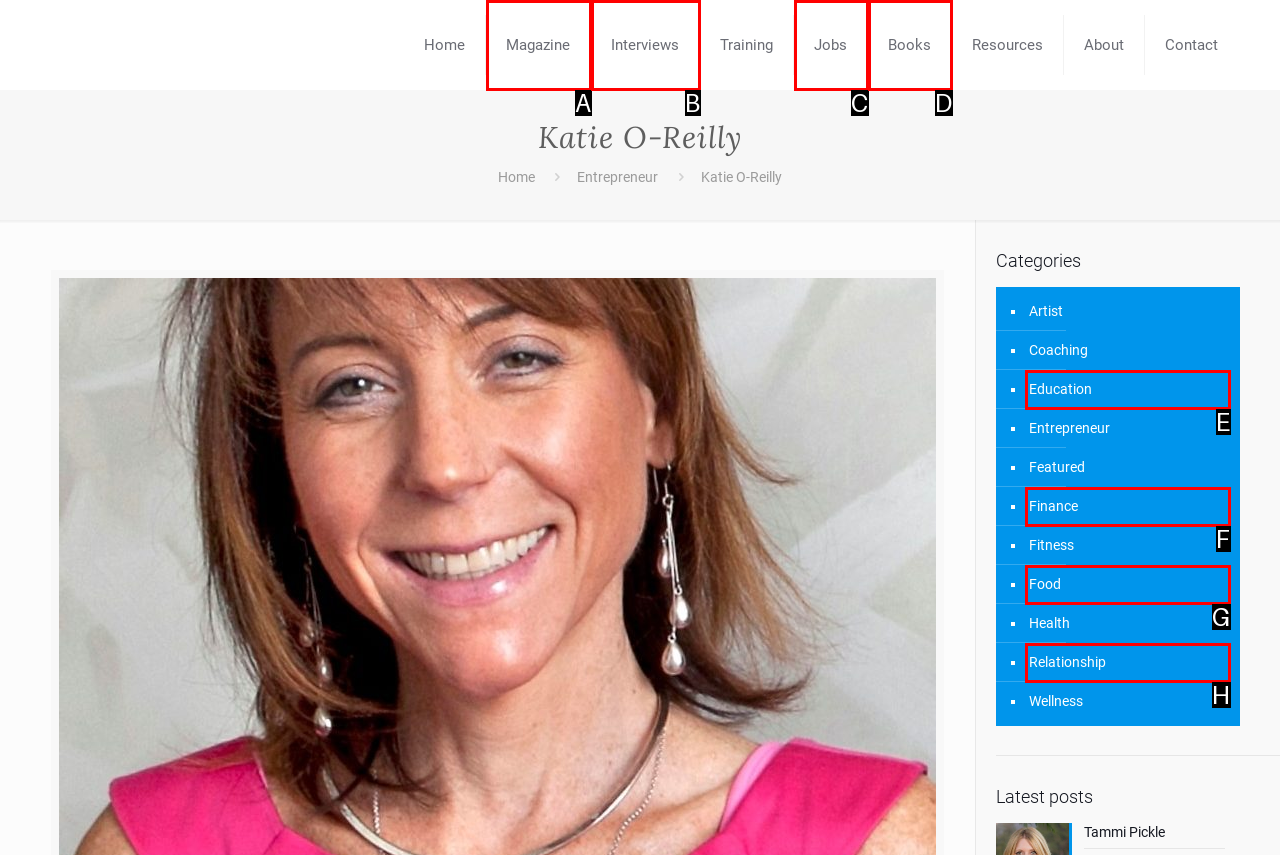With the description: Jobs, find the option that corresponds most closely and answer with its letter directly.

C